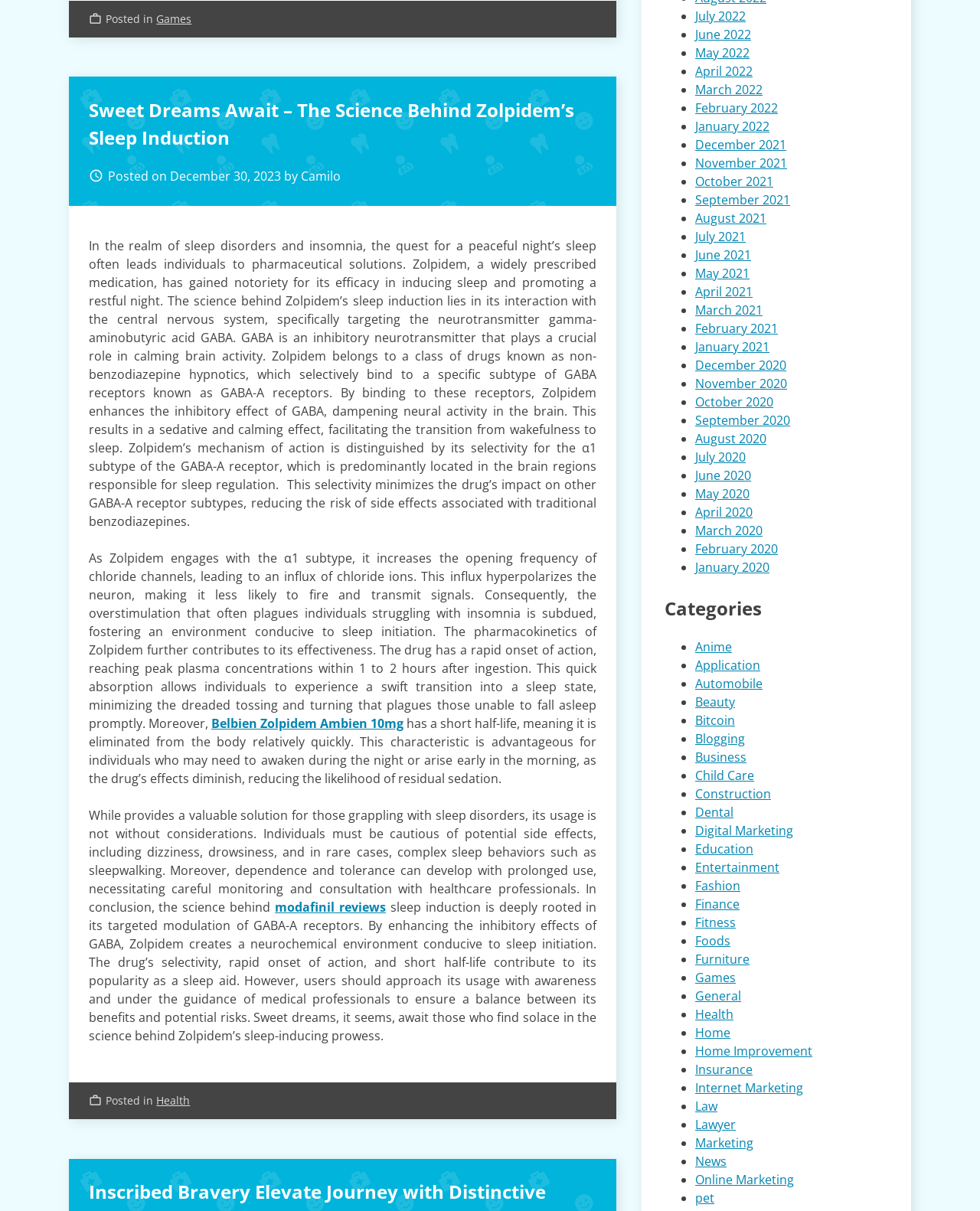Provide a brief response in the form of a single word or phrase:
What is the category of the article?

Health